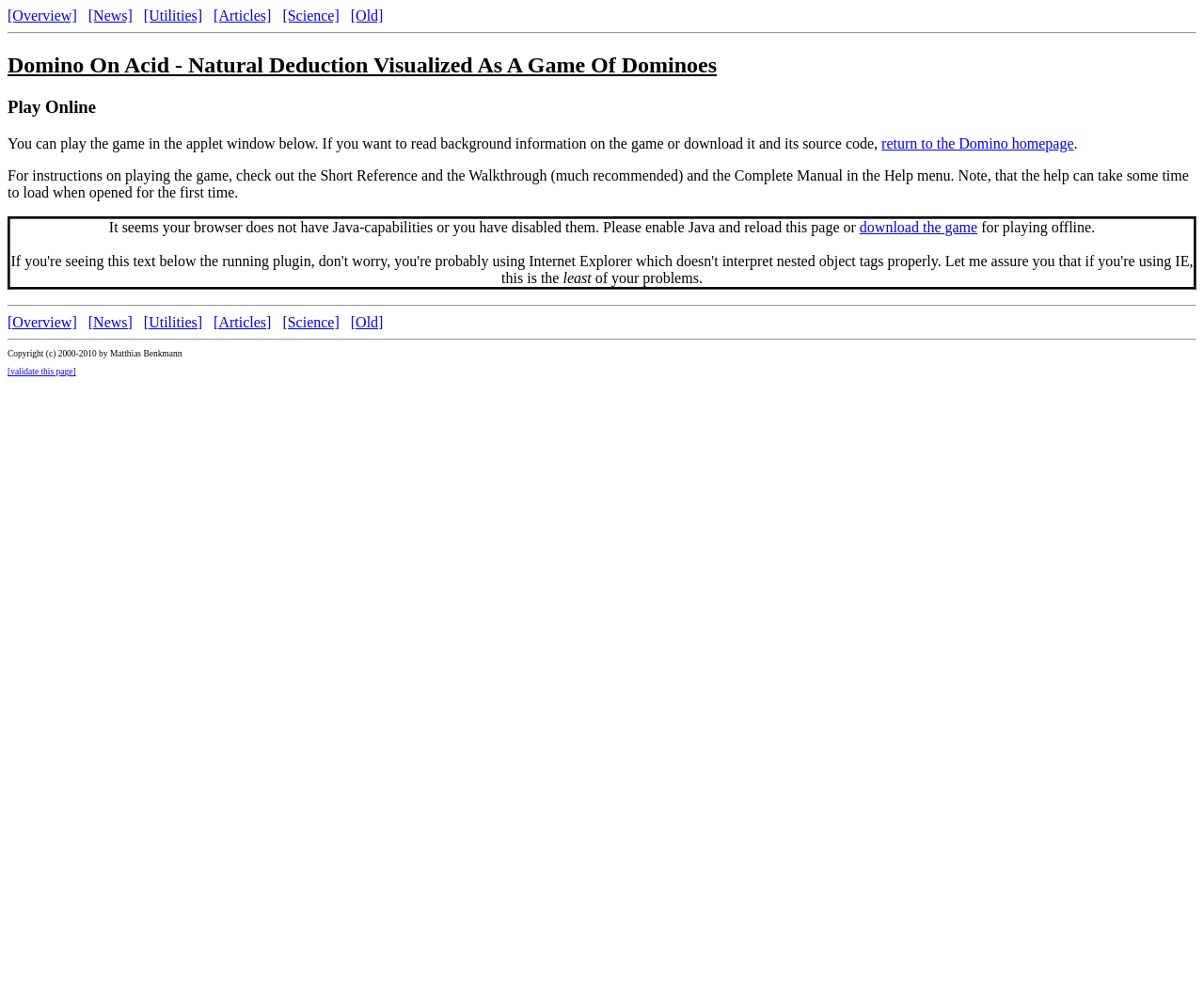Please find the bounding box coordinates of the element that must be clicked to perform the given instruction: "Check the Short Reference and Walkthrough". The coordinates should be four float numbers from 0 to 1, i.e., [left, top, right, bottom].

[0.006, 0.167, 0.987, 0.2]